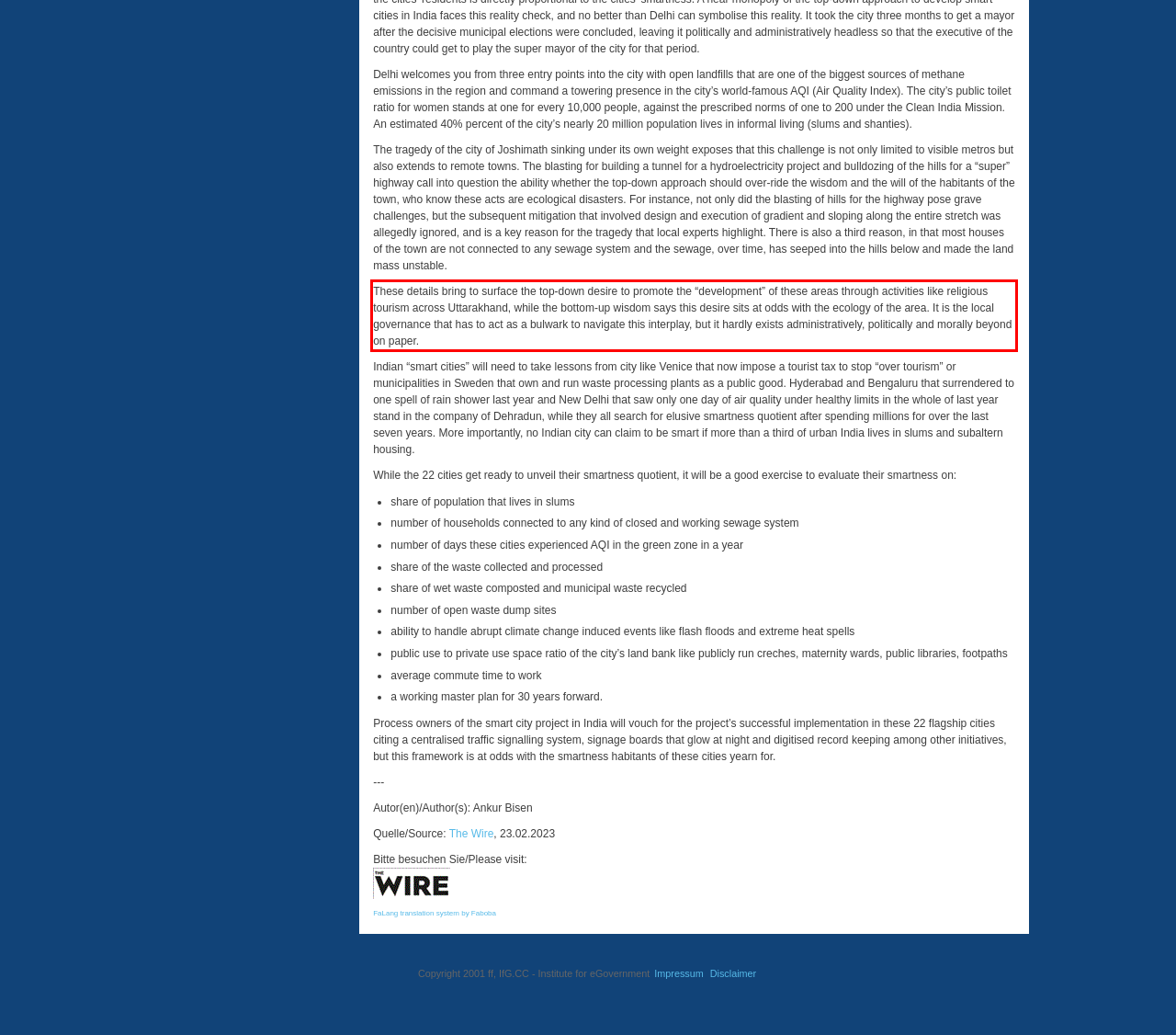Examine the webpage screenshot, find the red bounding box, and extract the text content within this marked area.

These details bring to surface the top-down desire to promote the “development” of these areas through activities like religious tourism across Uttarakhand, while the bottom-up wisdom says this desire sits at odds with the ecology of the area. It is the local governance that has to act as a bulwark to navigate this interplay, but it hardly exists administratively, politically and morally beyond on paper.